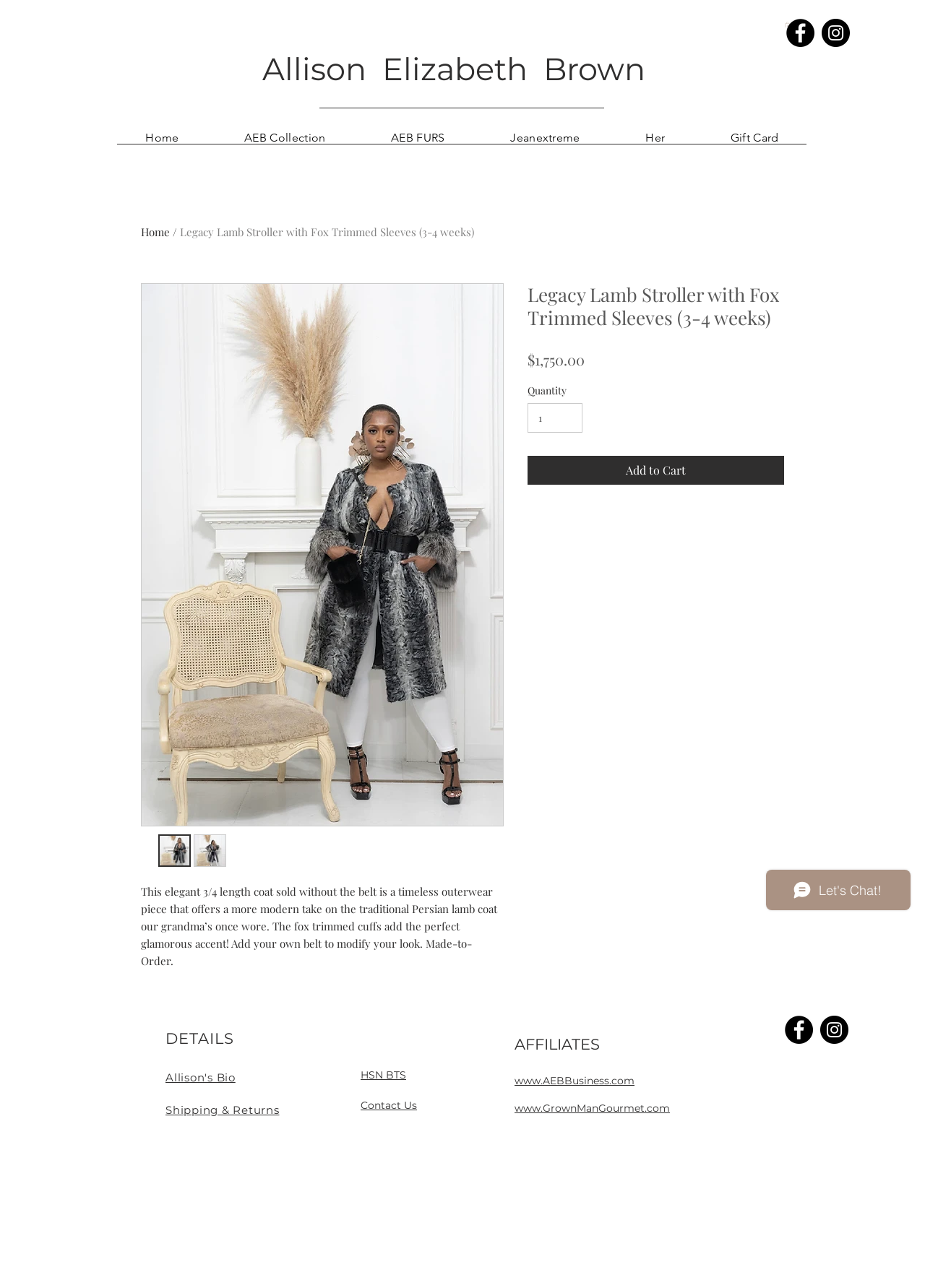Find the bounding box coordinates for the area you need to click to carry out the instruction: "Click the 'Add to Cart' button". The coordinates should be four float numbers between 0 and 1, indicated as [left, top, right, bottom].

[0.57, 0.354, 0.848, 0.376]